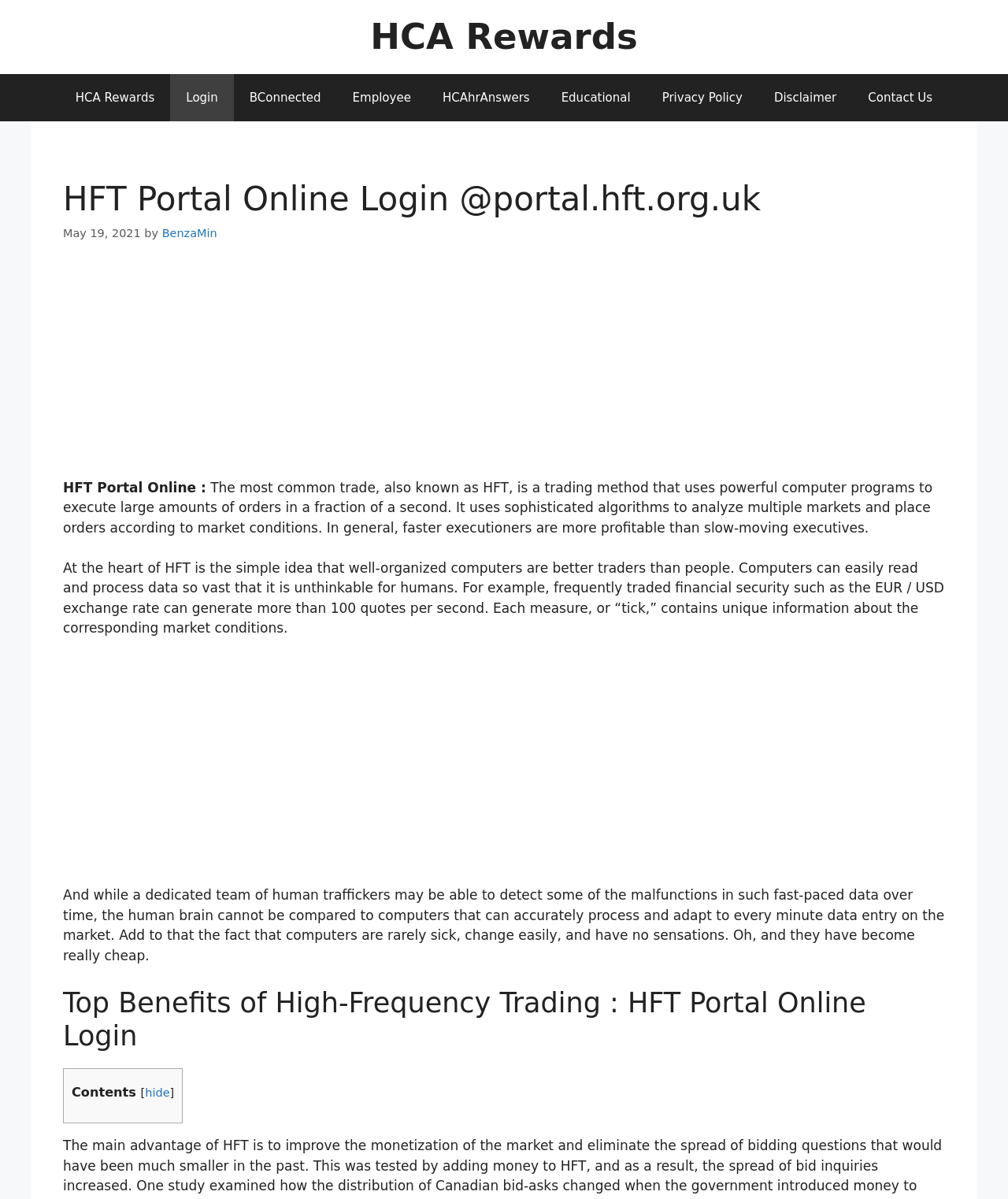Using the description: "aria-label="Advertisement" name="aswift_1" title="Advertisement"", determine the UI element's bounding box coordinates. Ensure the coordinates are in the format of four float numbers between 0 and 1, i.e., [left, top, right, bottom].

[0.383, 0.224, 0.617, 0.388]